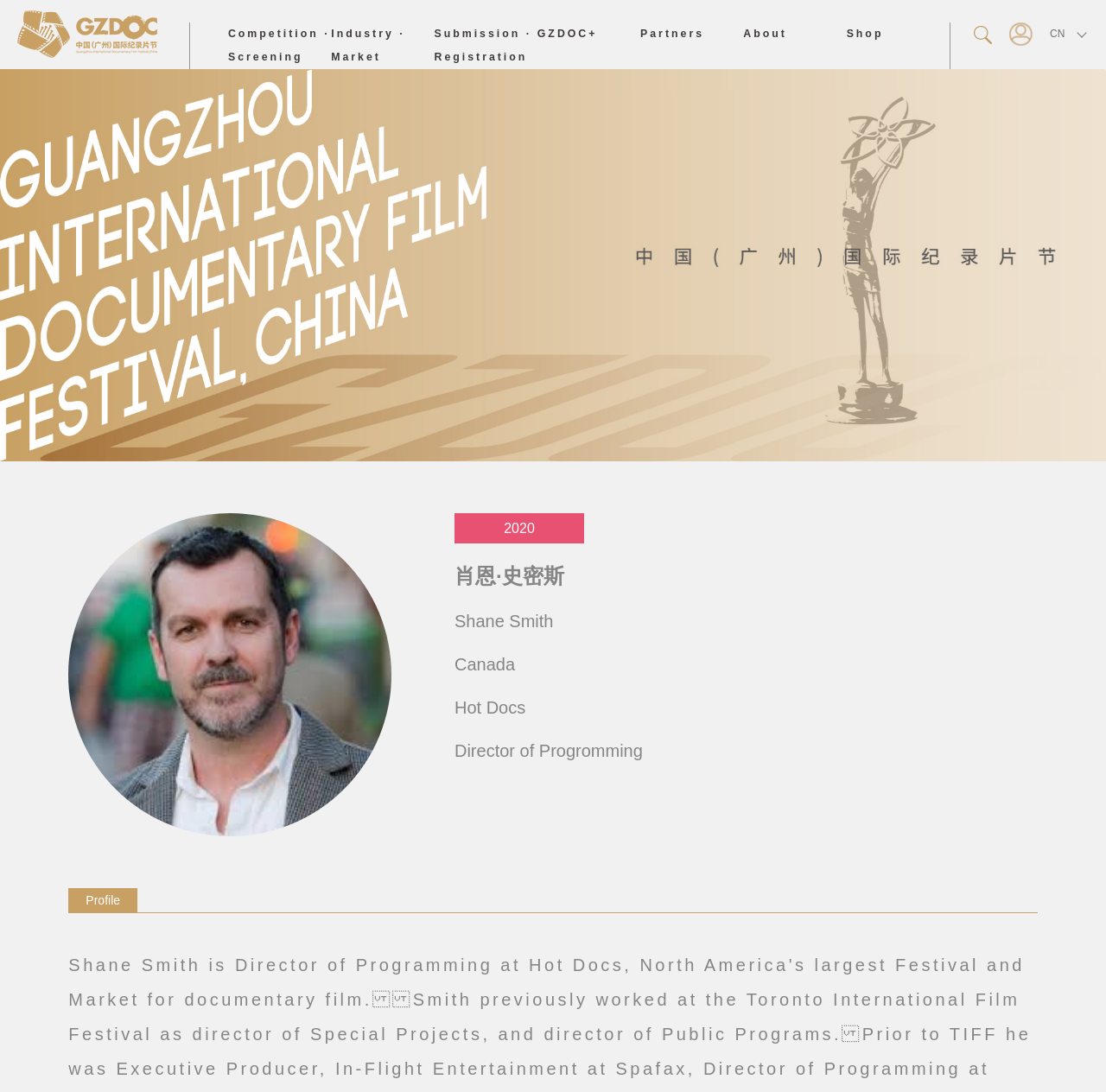Using the elements shown in the image, answer the question comprehensively: What is the year mentioned on the page?

I found a StaticText element with the text '2020' at [0.456, 0.477, 0.483, 0.49]. This suggests that the year 2020 is mentioned on the page.